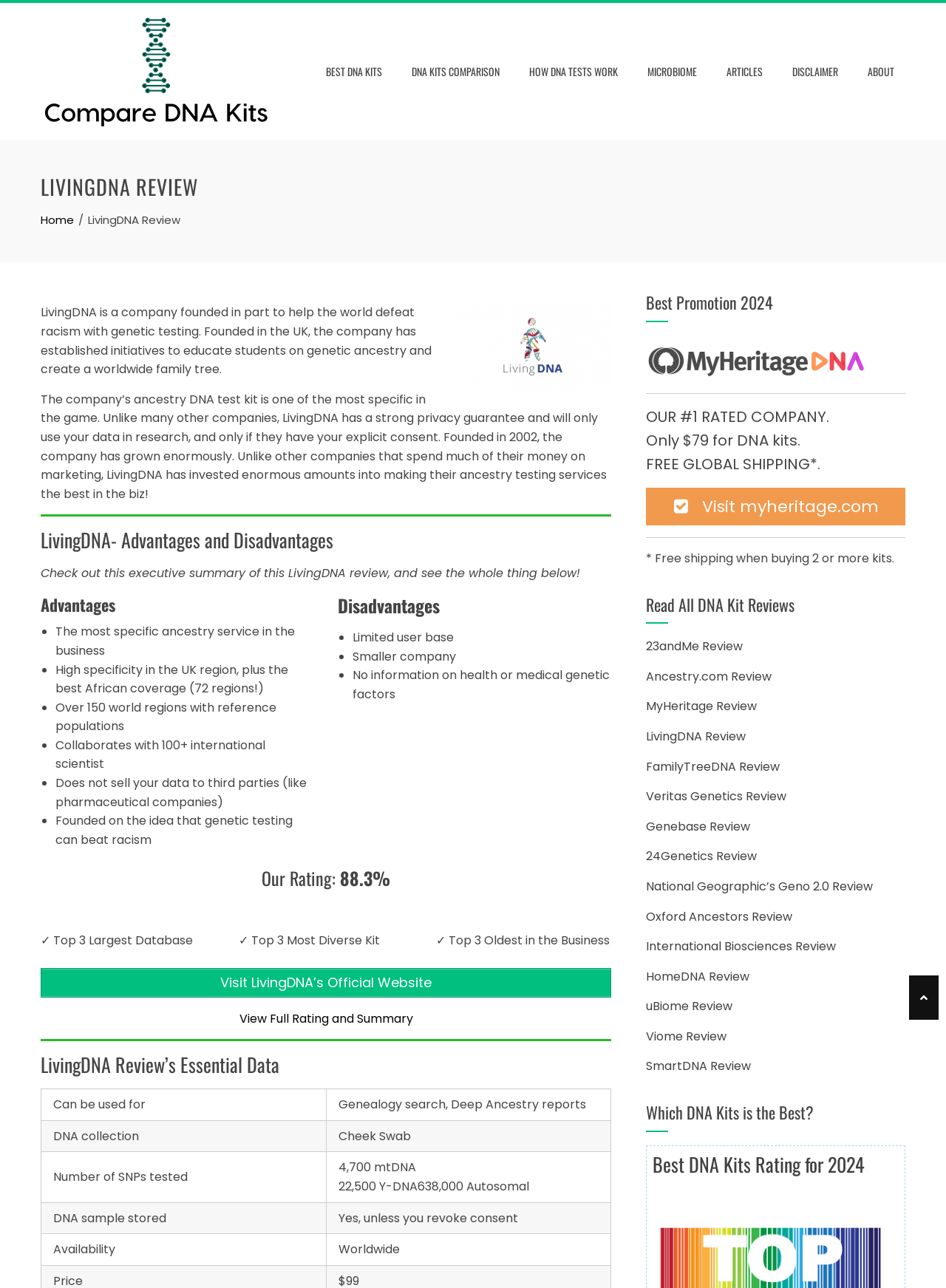Find the bounding box coordinates for the element that must be clicked to complete the instruction: "Visit LivingDNA’s Official Website". The coordinates should be four float numbers between 0 and 1, indicated as [left, top, right, bottom].

[0.043, 0.751, 0.646, 0.774]